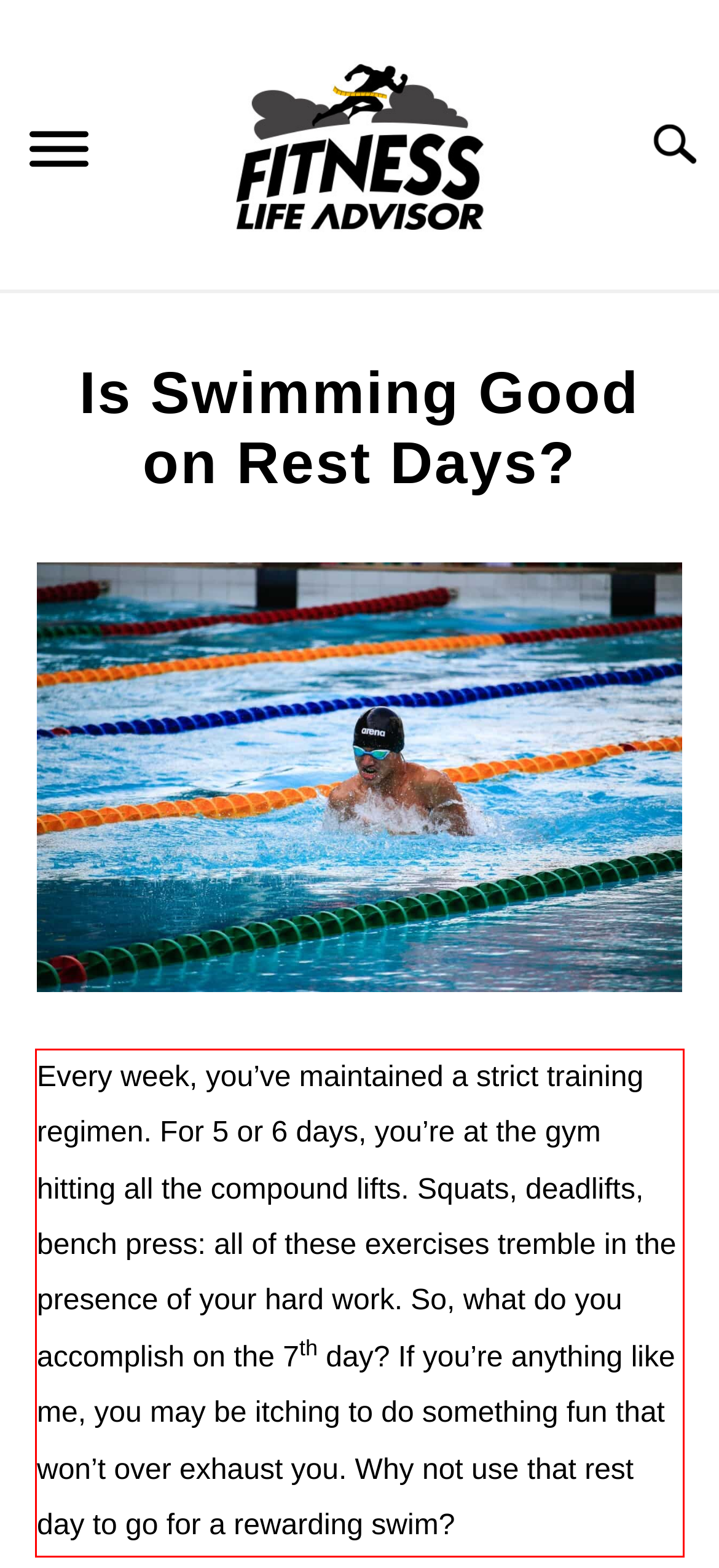You are provided with a screenshot of a webpage that includes a red bounding box. Extract and generate the text content found within the red bounding box.

Every week, you’ve maintained a strict training regimen. For 5 or 6 days, you’re at the gym hitting all the compound lifts. Squats, deadlifts, bench press: all of these exercises tremble in the presence of your hard work. So, what do you accomplish on the 7th day? If you’re anything like me, you may be itching to do something fun that won’t over exhaust you. Why not use that rest day to go for a rewarding swim?